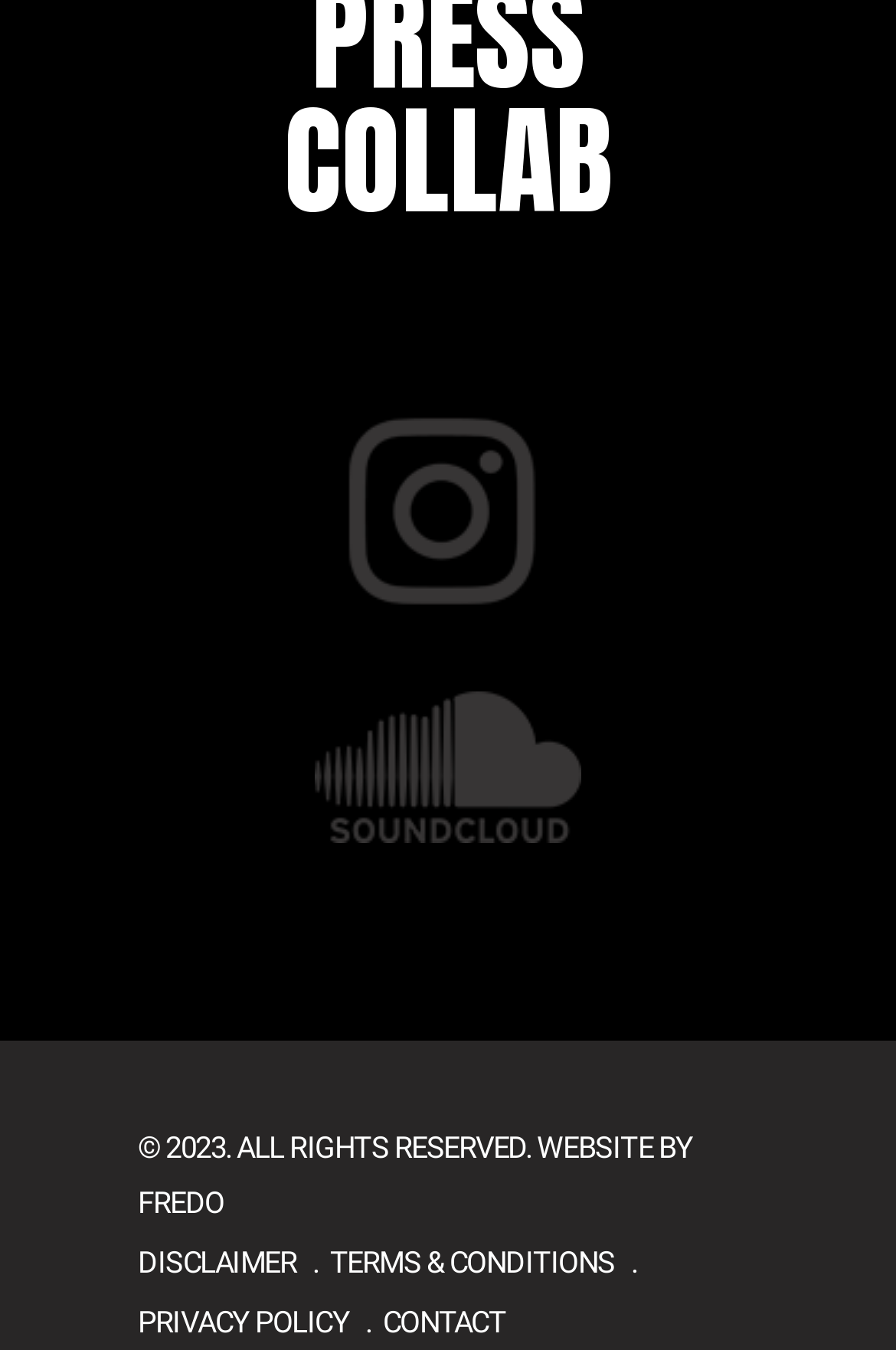Find and provide the bounding box coordinates for the UI element described here: "privacy policy". The coordinates should be given as four float numbers between 0 and 1: [left, top, right, bottom].

[0.154, 0.967, 0.39, 0.992]